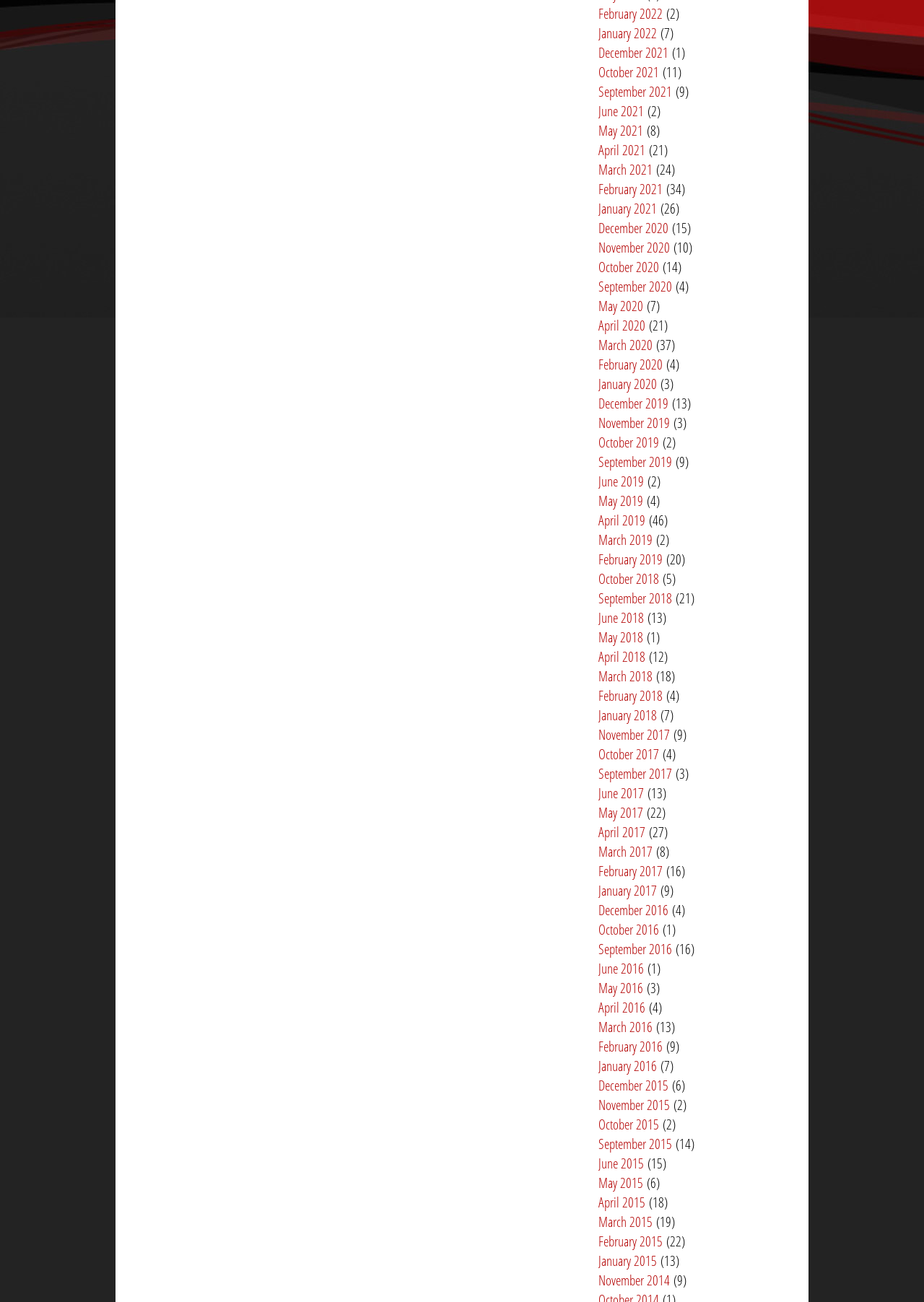Provide the bounding box coordinates of the UI element that matches the description: "February 2017".

[0.648, 0.661, 0.717, 0.676]